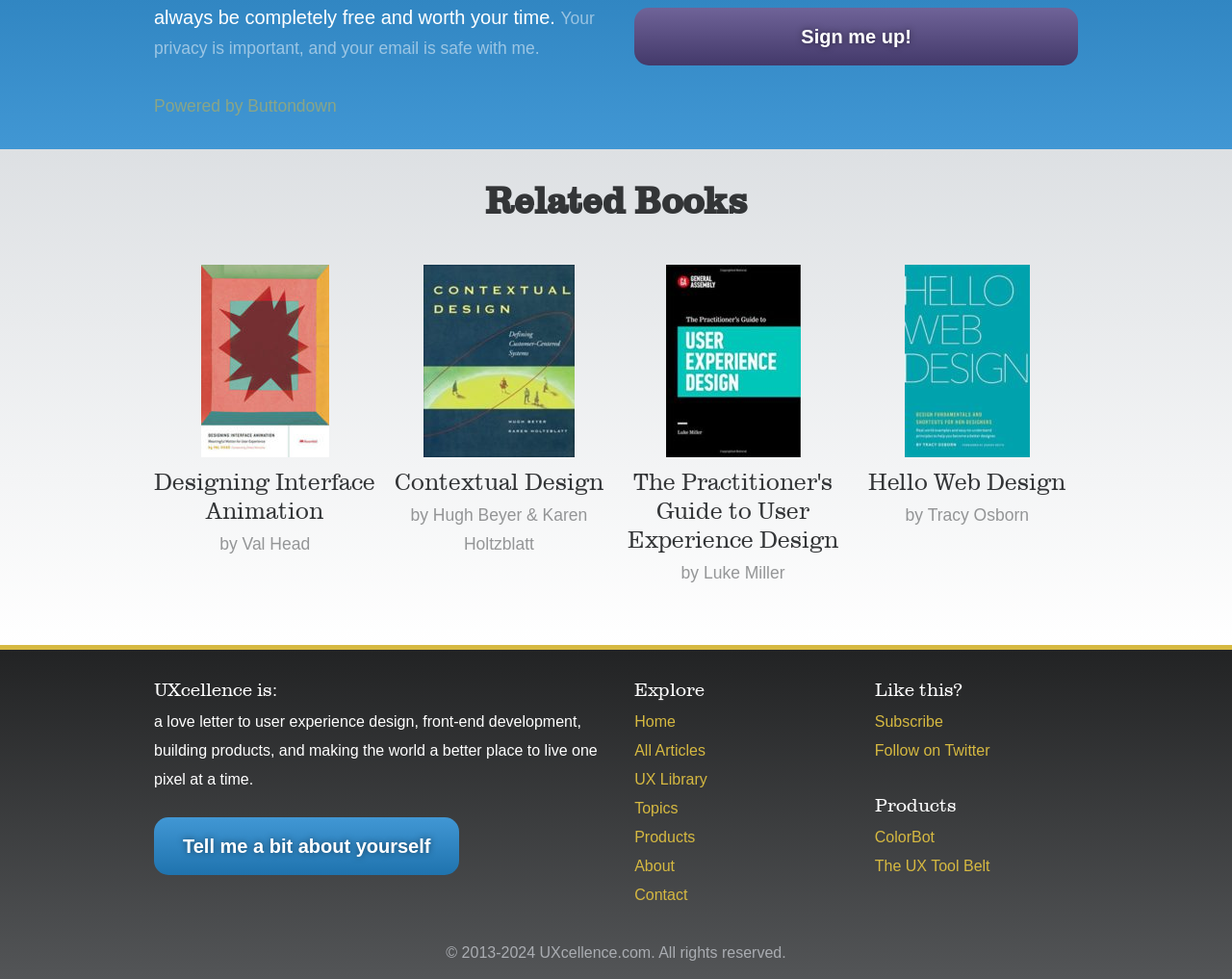Locate the bounding box coordinates of the clickable region to complete the following instruction: "Explore related books."

[0.125, 0.182, 0.875, 0.241]